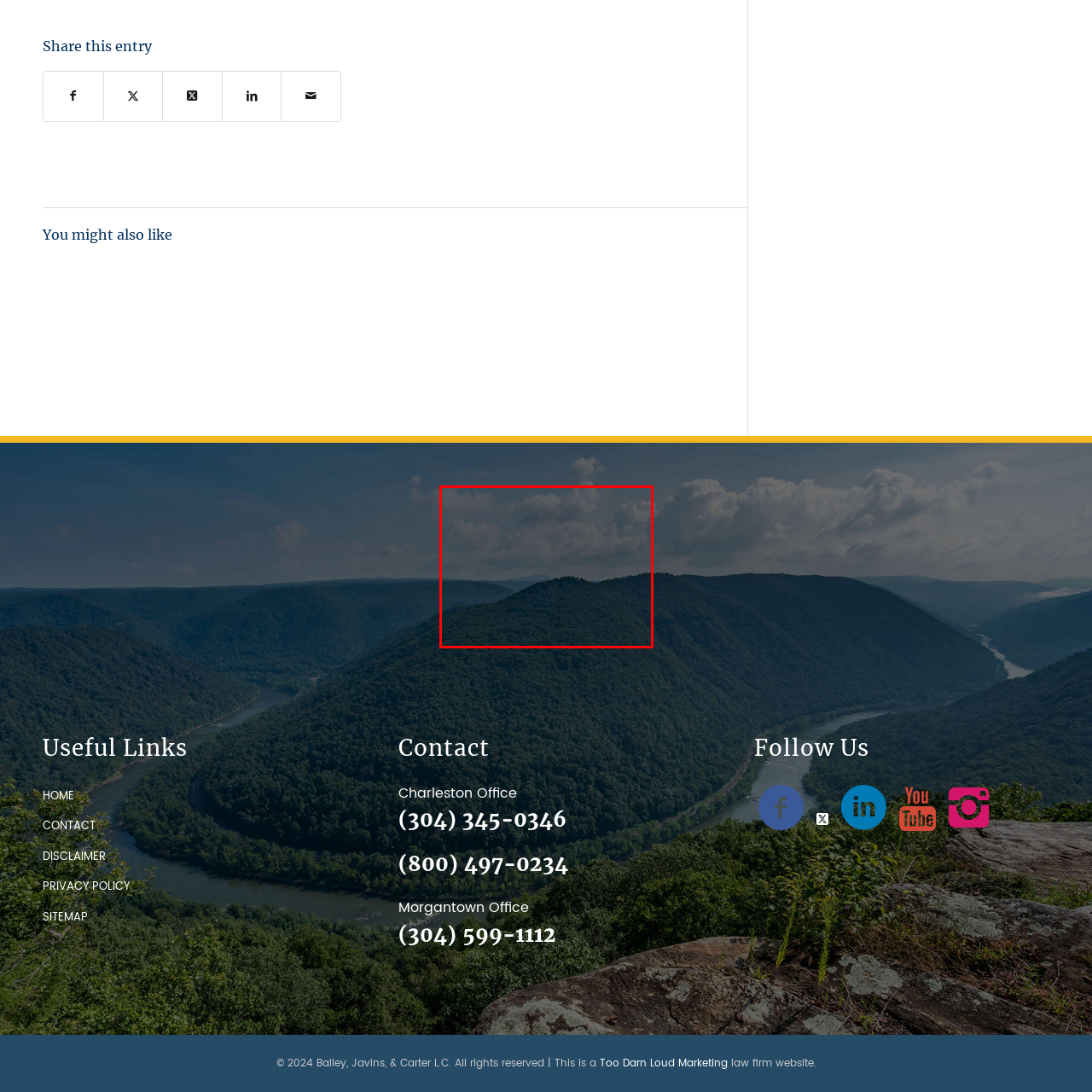What is the atmosphere like in the image?
Look at the area highlighted by the red bounding box and answer the question in detail, drawing from the specifics shown in the image.

The caption describes the setting as 'tranquil' and 'evokes feelings of calmness and relaxation', indicating that the atmosphere in the image is peaceful and calm, perfect for showcasing the local environment and its appeal.